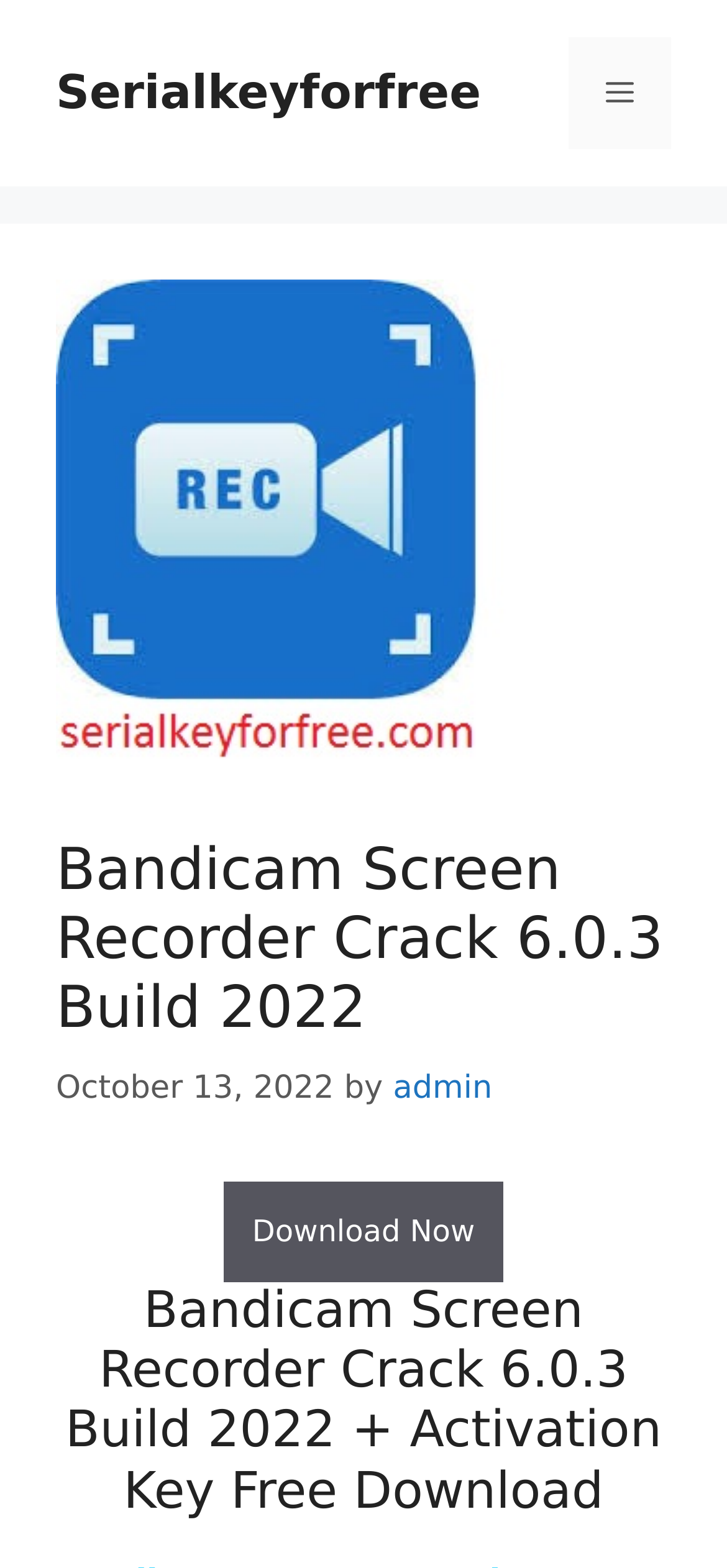Describe every aspect of the webpage in a detailed manner.

The webpage is about Bandicam Screen Recorder Crack, a software for Windows PC. At the top, there is a banner with the site's name. Below the banner, on the left side, there is a link to "Serialkeyforfree" and an image of "Bandicam Crack". On the right side, there is a navigation menu toggle button labeled "Menu". 

Below the image, there is a header section with a heading that reads "Bandicam Screen Recorder Crack 6.0.3 Build 2022". Next to the heading, there is a timestamp showing "October 13, 2022", followed by the author's name "admin". 

Further down, there is a prominent call-to-action button labeled "Download Now" which is centered on the page. Below the button, there is another heading that reads "Bandicam Screen Recorder Crack 6.0.3 Build 2022 + Activation Key Free Download".